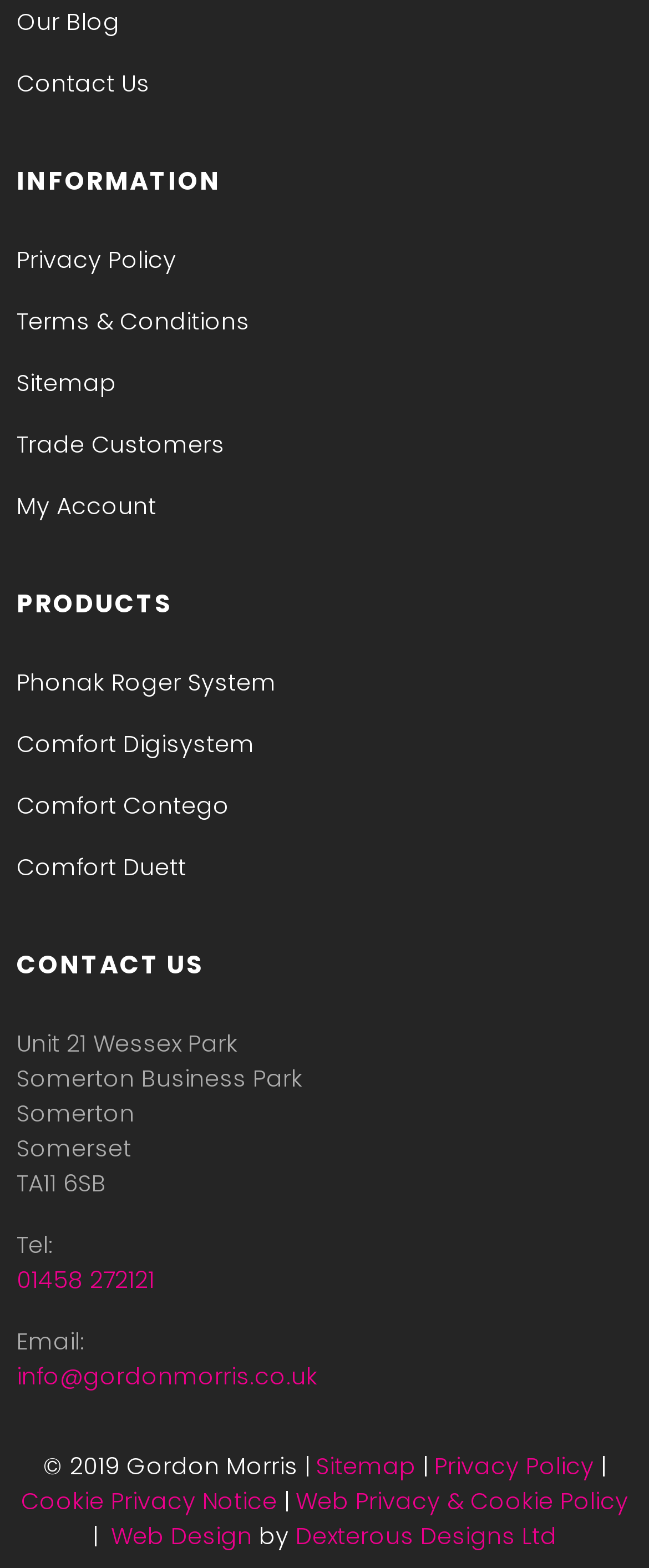What is the phone number?
Please provide a single word or phrase as your answer based on the screenshot.

01458 272121